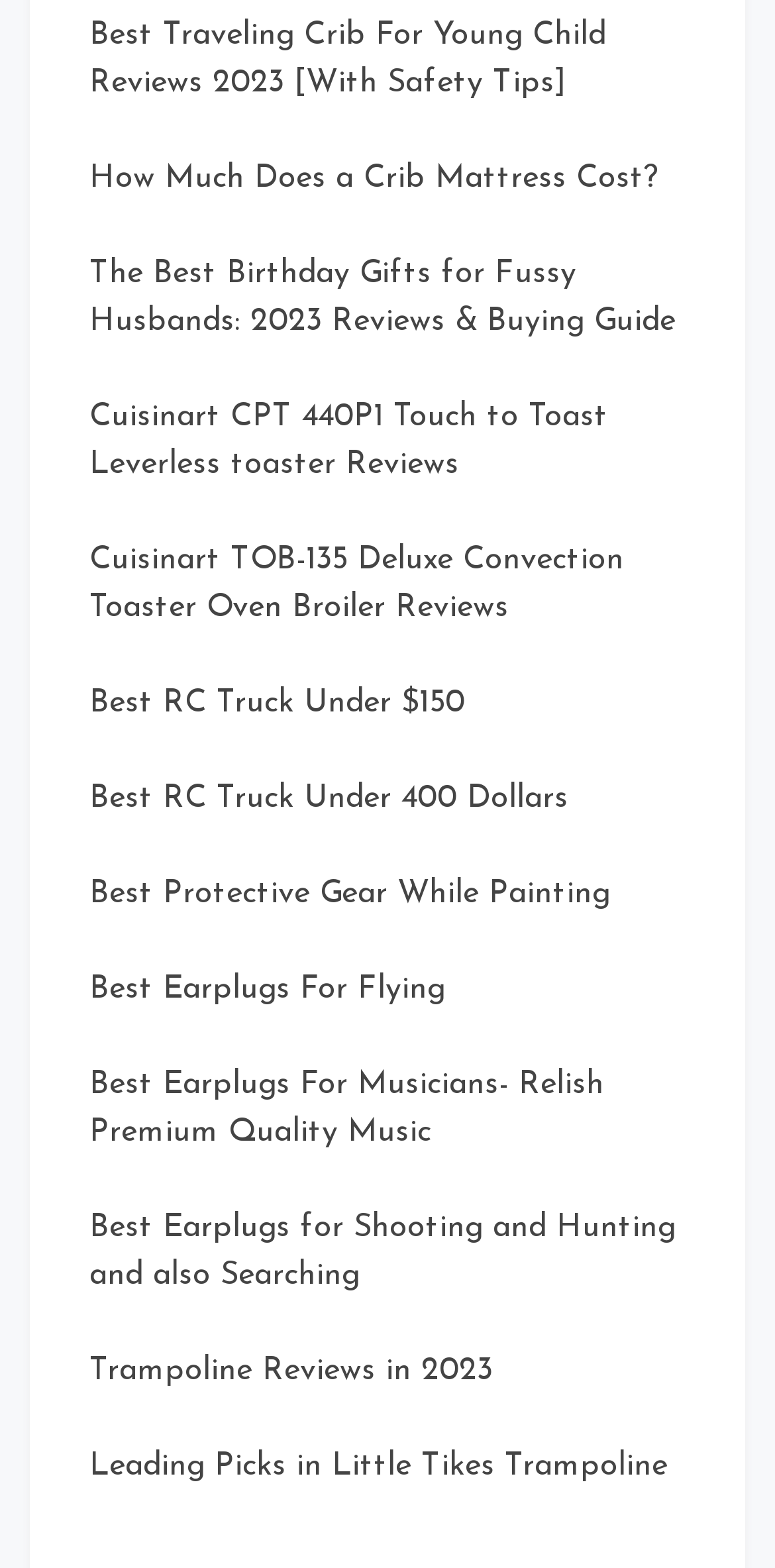What is the common theme among the products reviewed?
Answer briefly with a single word or phrase based on the image.

Consumer goods